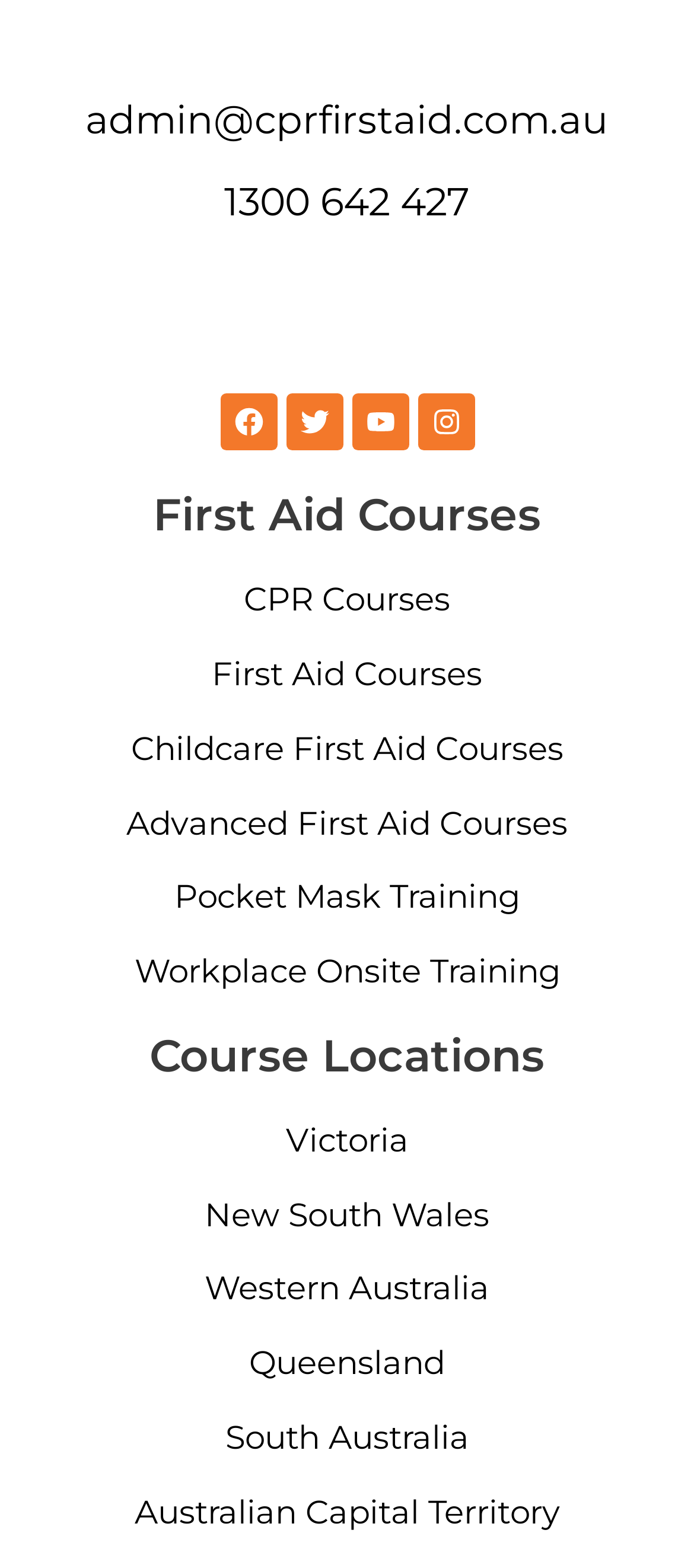What is the email address on the webpage?
Your answer should be a single word or phrase derived from the screenshot.

admin@cprfirstaid.com.au